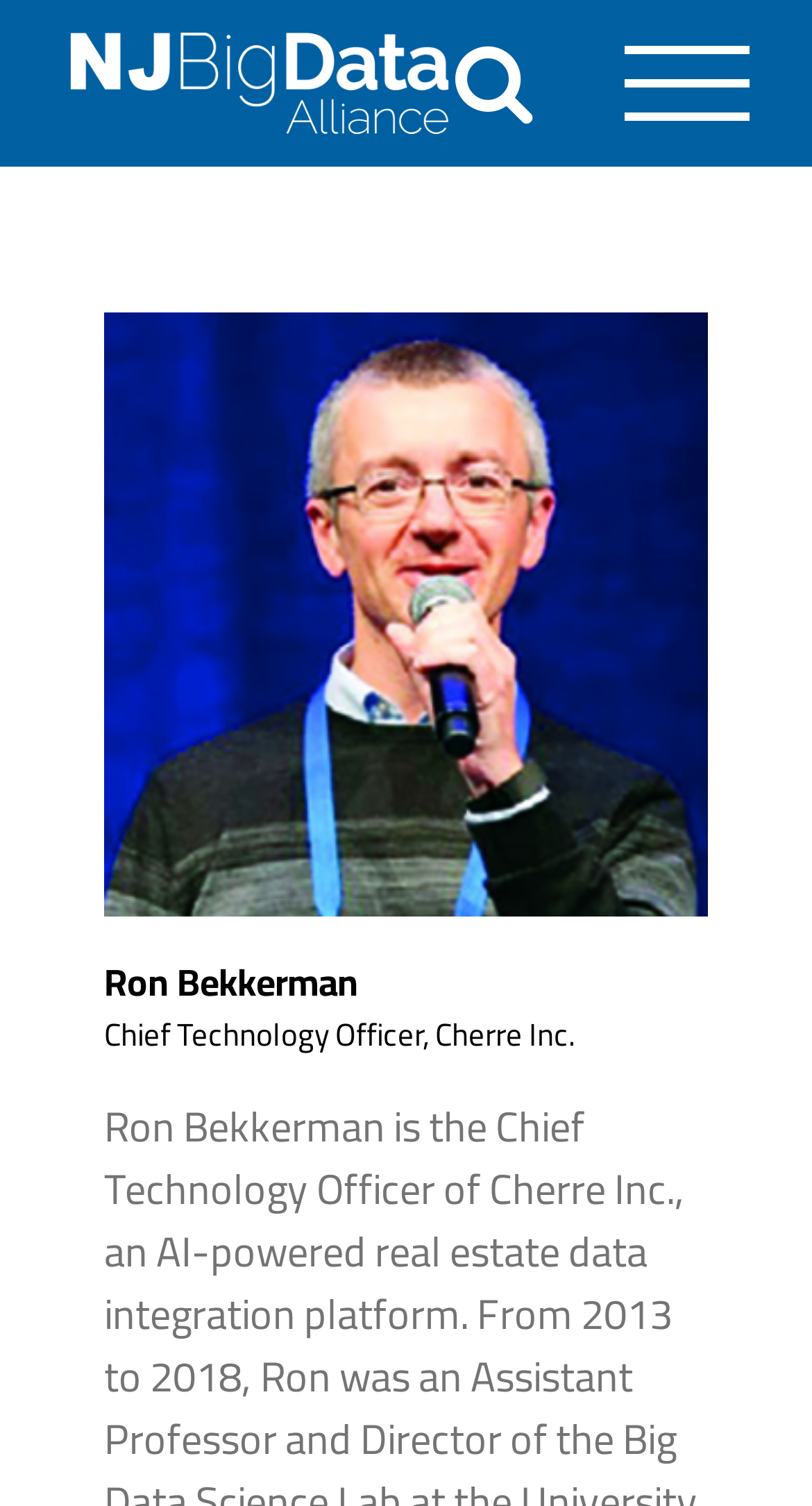Please find the bounding box coordinates in the format (top-left x, top-left y, bottom-right x, bottom-right y) for the given element description. Ensure the coordinates are floating point numbers between 0 and 1. Description: aria-label="Toggle Search"

[0.56, 0.027, 0.655, 0.082]